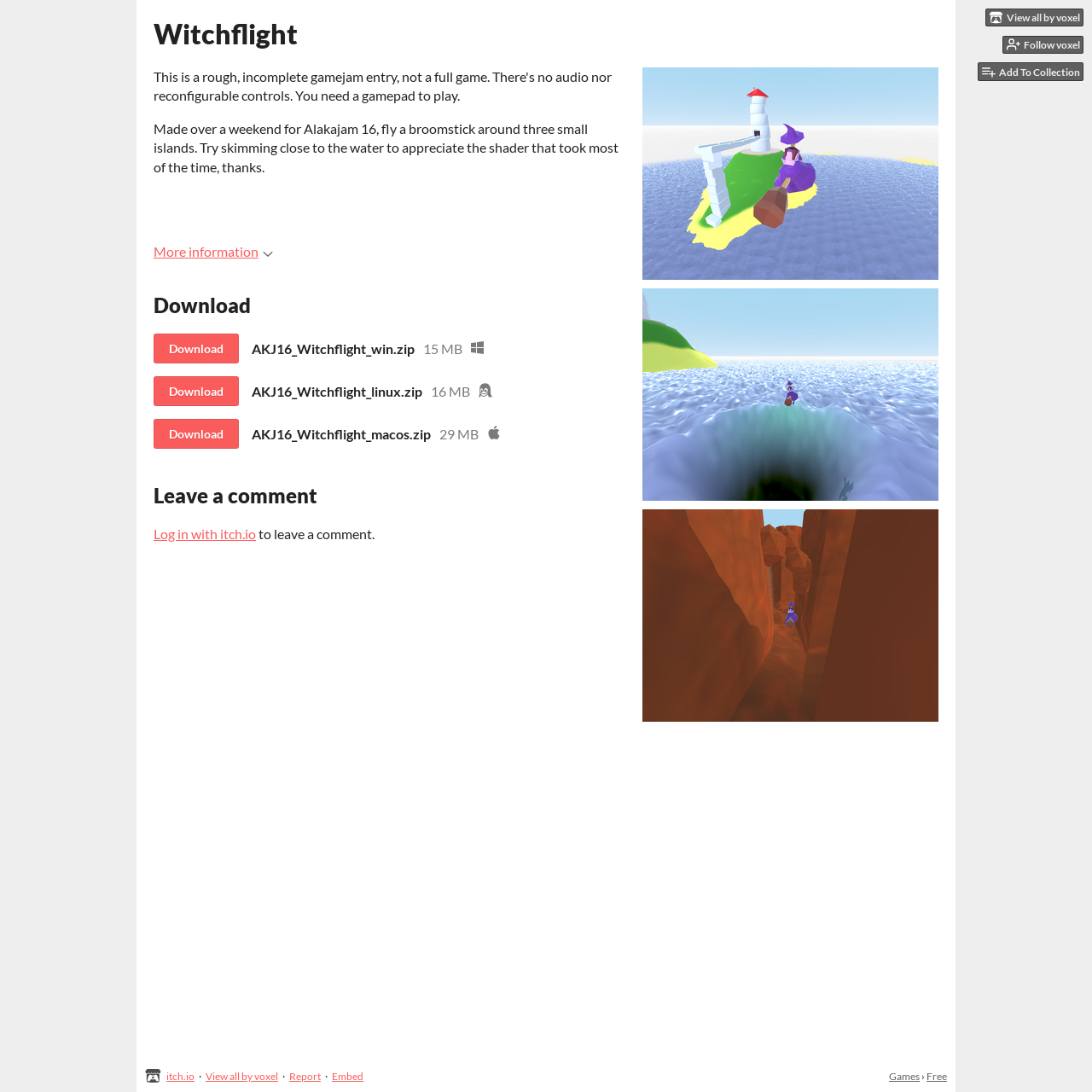How many images are present on the webpage?
Using the visual information, respond with a single word or phrase.

11